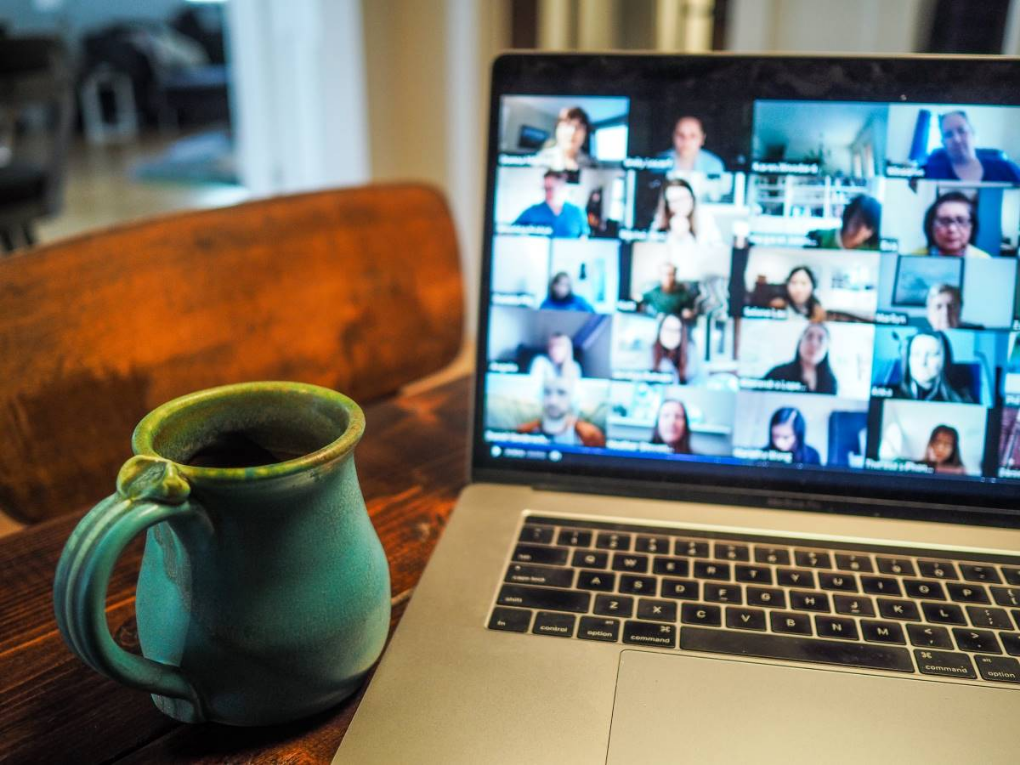Describe in detail everything you see in the image.

The image depicts a cozy home workspace featuring a laptop displaying a Zoom meeting filled with numerous participants, each occupying a square in the grid layout typifying virtual gatherings. In the foreground, a handcrafted teal ceramic mug stands out, possibly containing a warm beverage, adding a personal touch to the scene. The backdrop hints at a bright, inviting room, with blurred furniture visible, creating an atmosphere of comfort and productivity. This setting exemplifies the current trend where users, particularly gamers and programmers, enhance their home office environments, not just with technology like laptops, but also with unique artisan accessories that reflect their personalities and interests. The blend of aesthetics and functionality in this workspace speaks to the growing community of computer enthusiasts who value customization and self-expression in their setups.